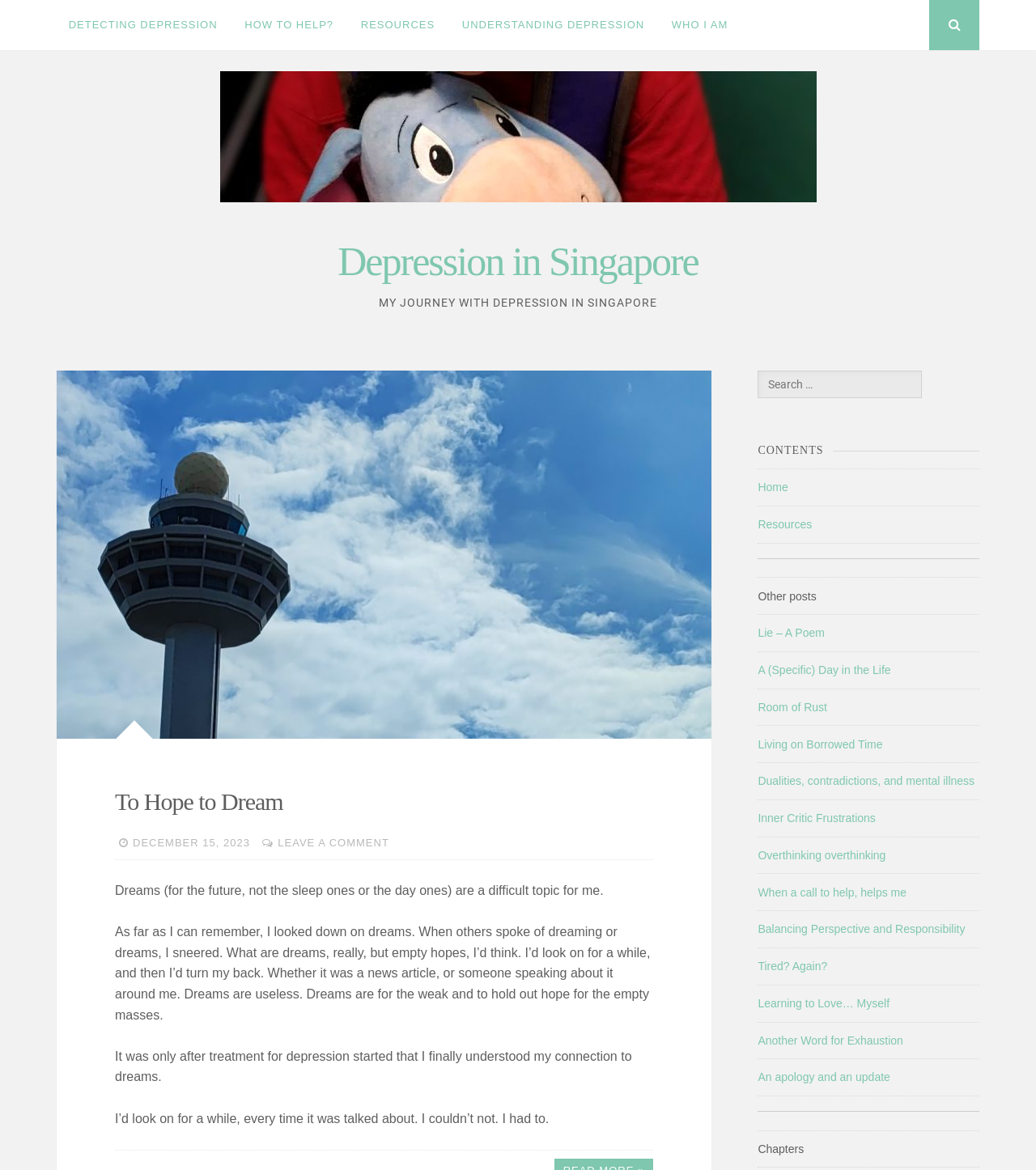Please find the bounding box coordinates of the element that you should click to achieve the following instruction: "Click on 'DETECTING DEPRESSION'". The coordinates should be presented as four float numbers between 0 and 1: [left, top, right, bottom].

[0.055, 0.0, 0.221, 0.043]